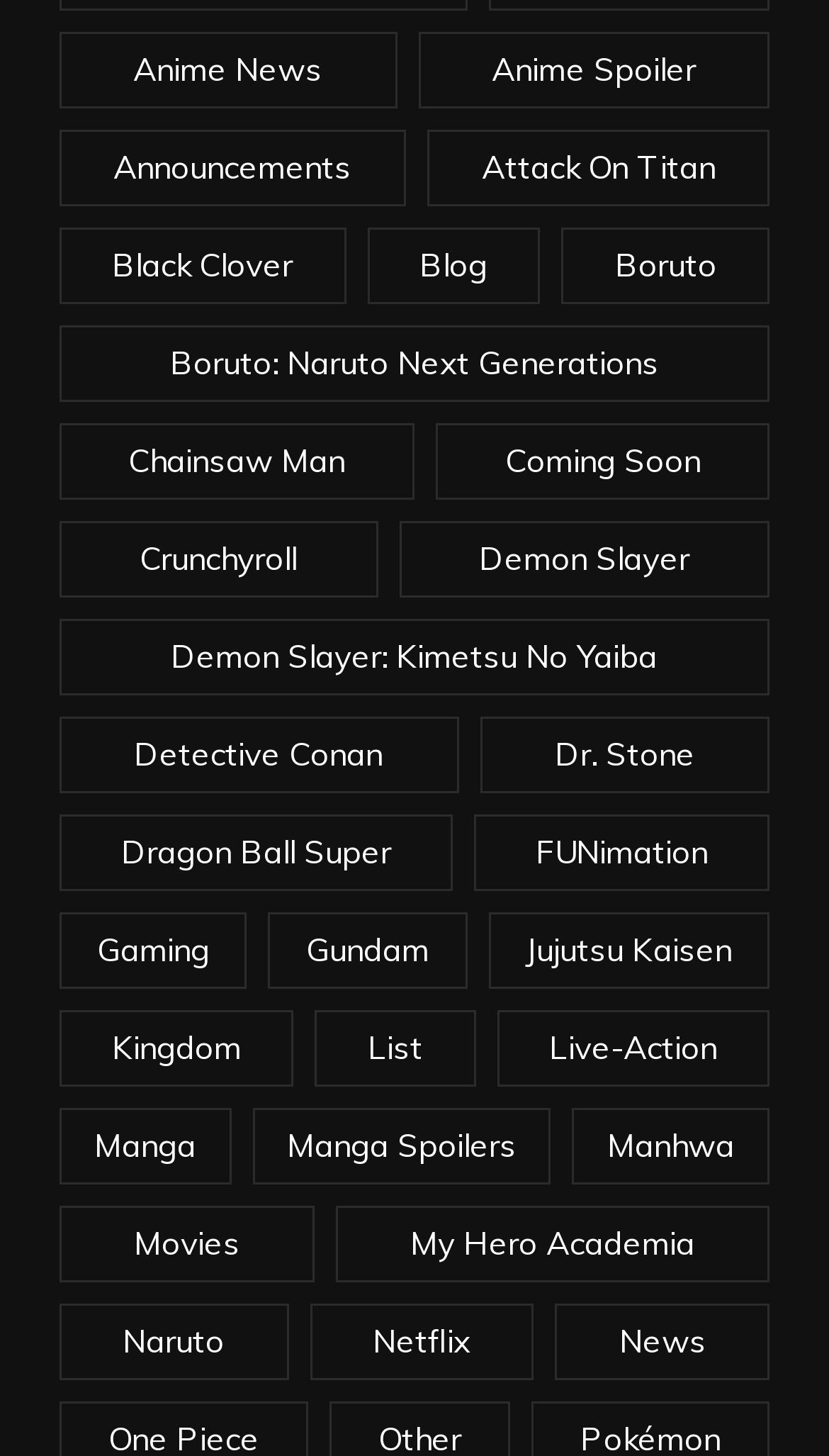What is the category with the most items?
Using the visual information from the image, give a one-word or short-phrase answer.

News